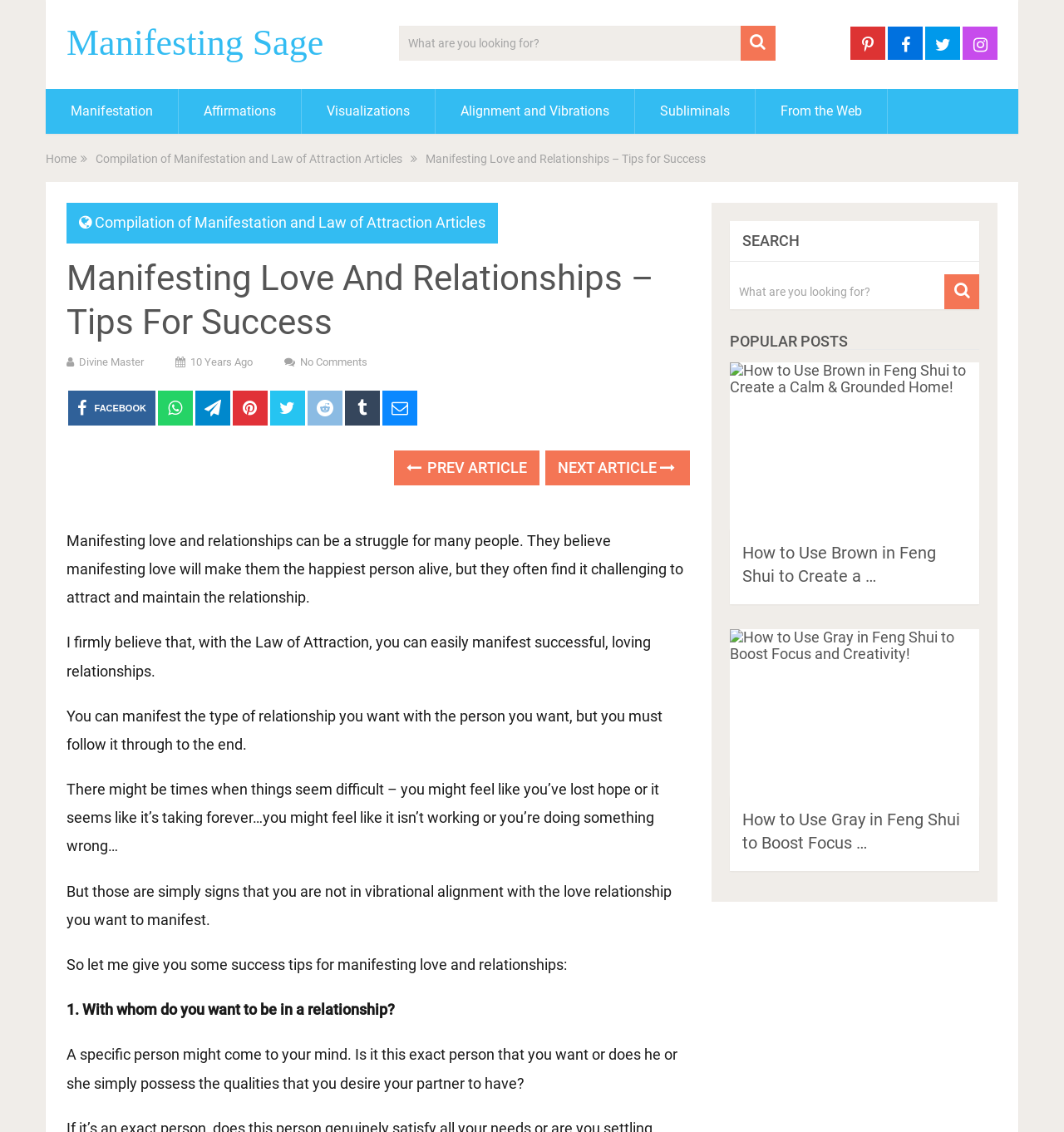Using the element description Visualizations, predict the bounding box coordinates for the UI element. Provide the coordinates in (top-left x, top-left y, bottom-right x, bottom-right y) format with values ranging from 0 to 1.

[0.284, 0.079, 0.409, 0.118]